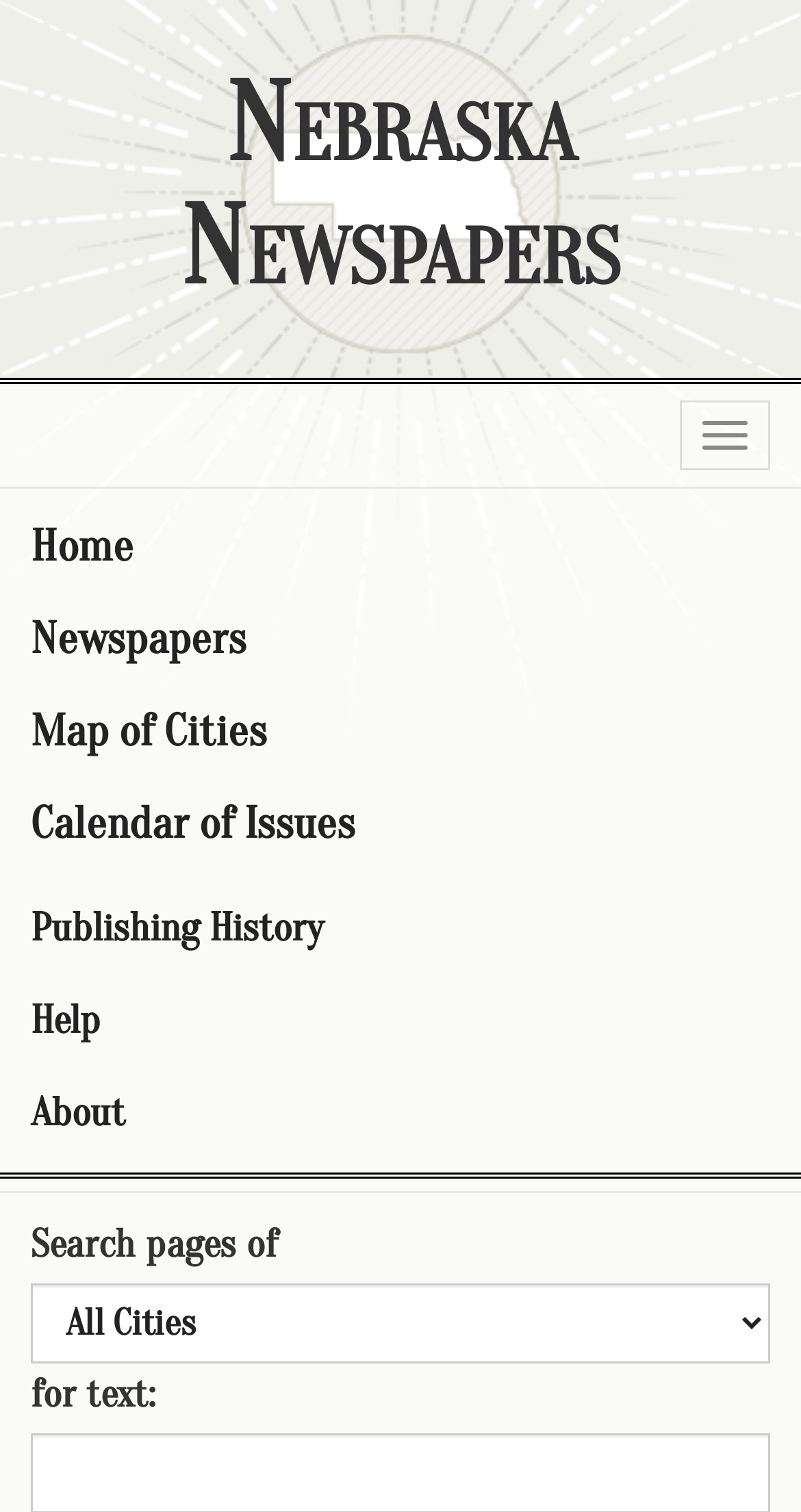Describe all visible elements and their arrangement on the webpage.

The webpage is dedicated to Nebraska Newspapers, with a prominent heading "Nebraska Newspapers" at the top. Below the heading, there is a button to toggle navigation on the top right corner. 

On the left side, there is a vertical menu with seven links: "Home", "Newspapers", "Map of Cities", "Calendar of Issues", "Publishing History", "Help", and "About", listed in that order from top to bottom.

On the lower half of the page, there is a search function. The text "Search pages of" is displayed, followed by a combobox that allows users to select search options. Next to the combobox, the text "for text:" is displayed.